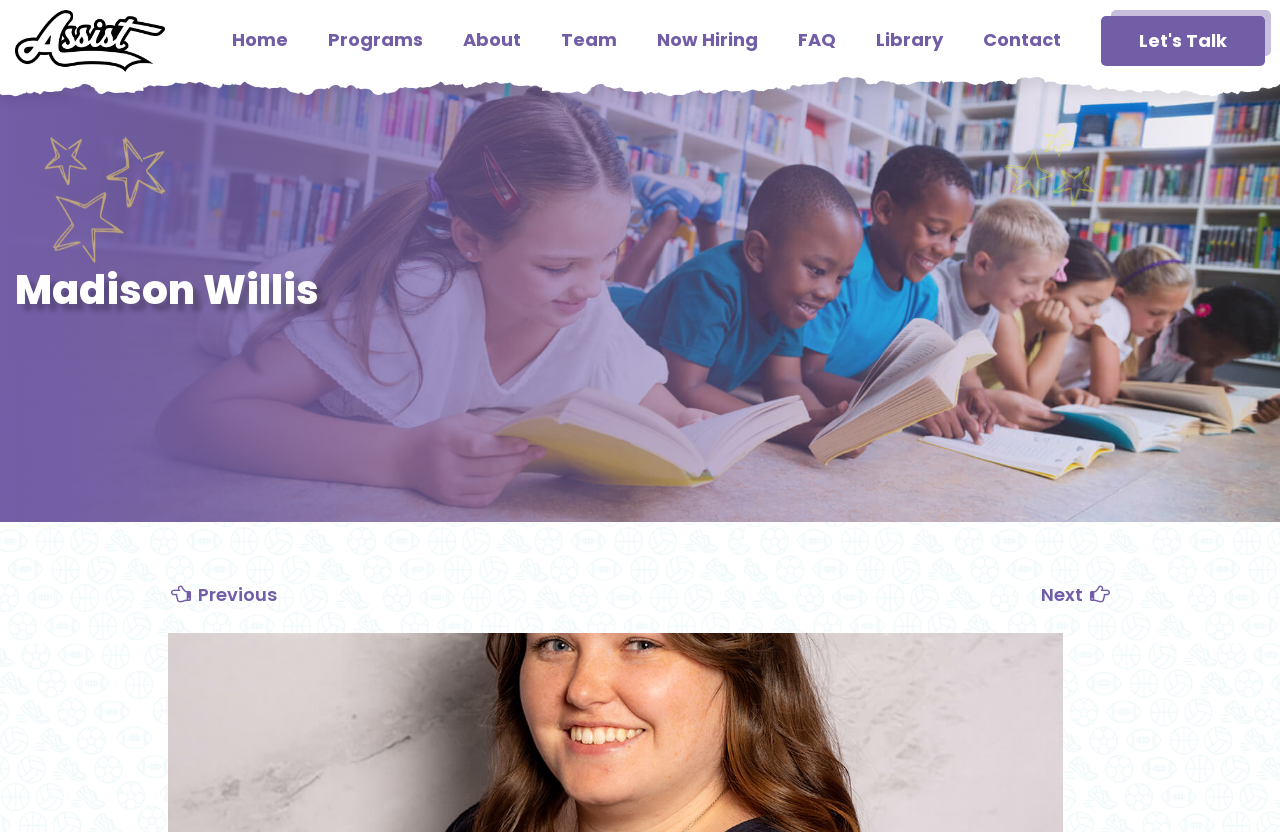Find the bounding box coordinates of the element you need to click on to perform this action: 'Contact us'. The coordinates should be represented by four float values between 0 and 1, in the format [left, top, right, bottom].

[0.768, 0.014, 0.829, 0.08]